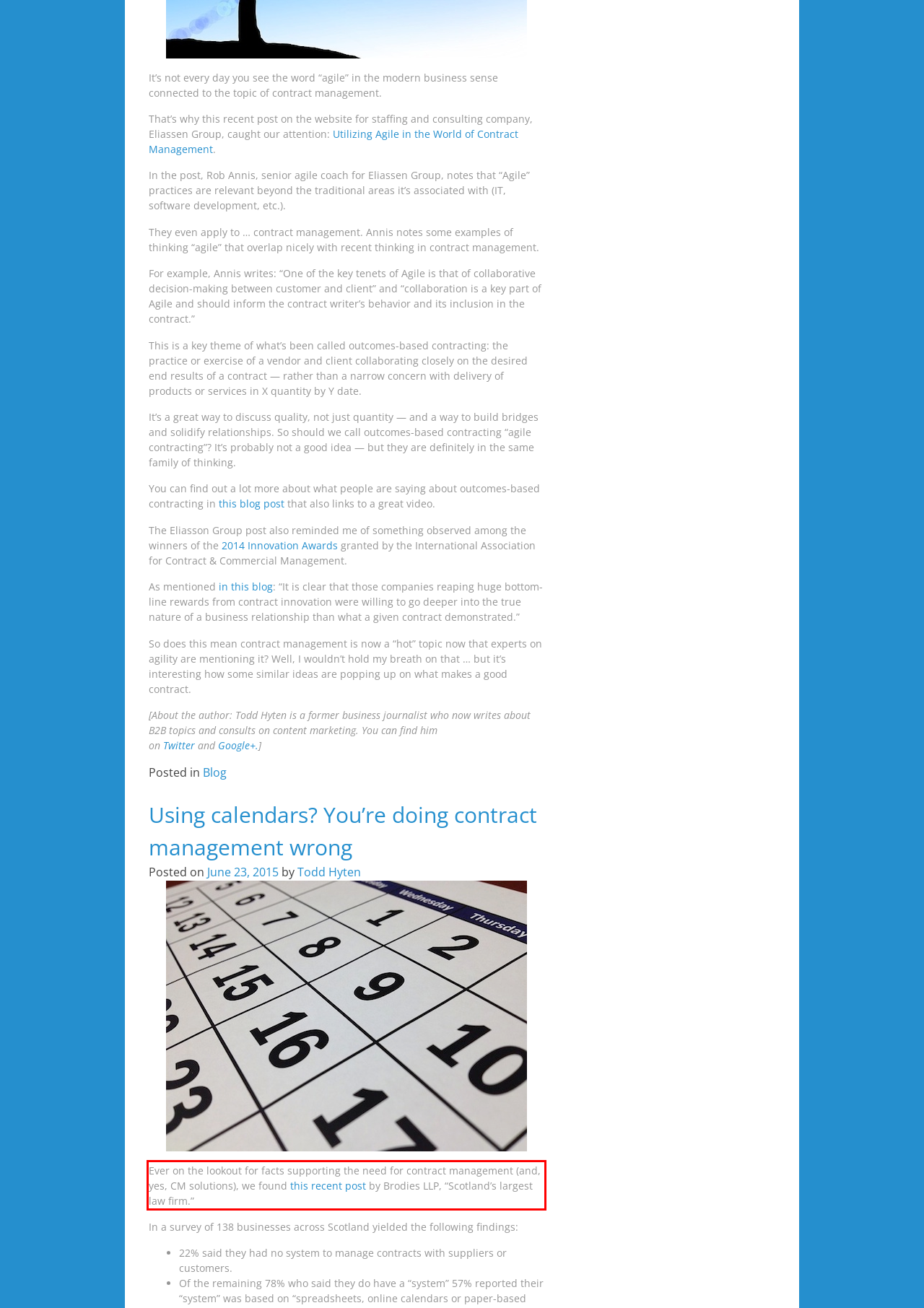Please examine the webpage screenshot and extract the text within the red bounding box using OCR.

Ever on the lookout for facts supporting the need for contract management (and, yes, CM solutions), we found this recent post by Brodies LLP, “Scotland’s largest law firm.”